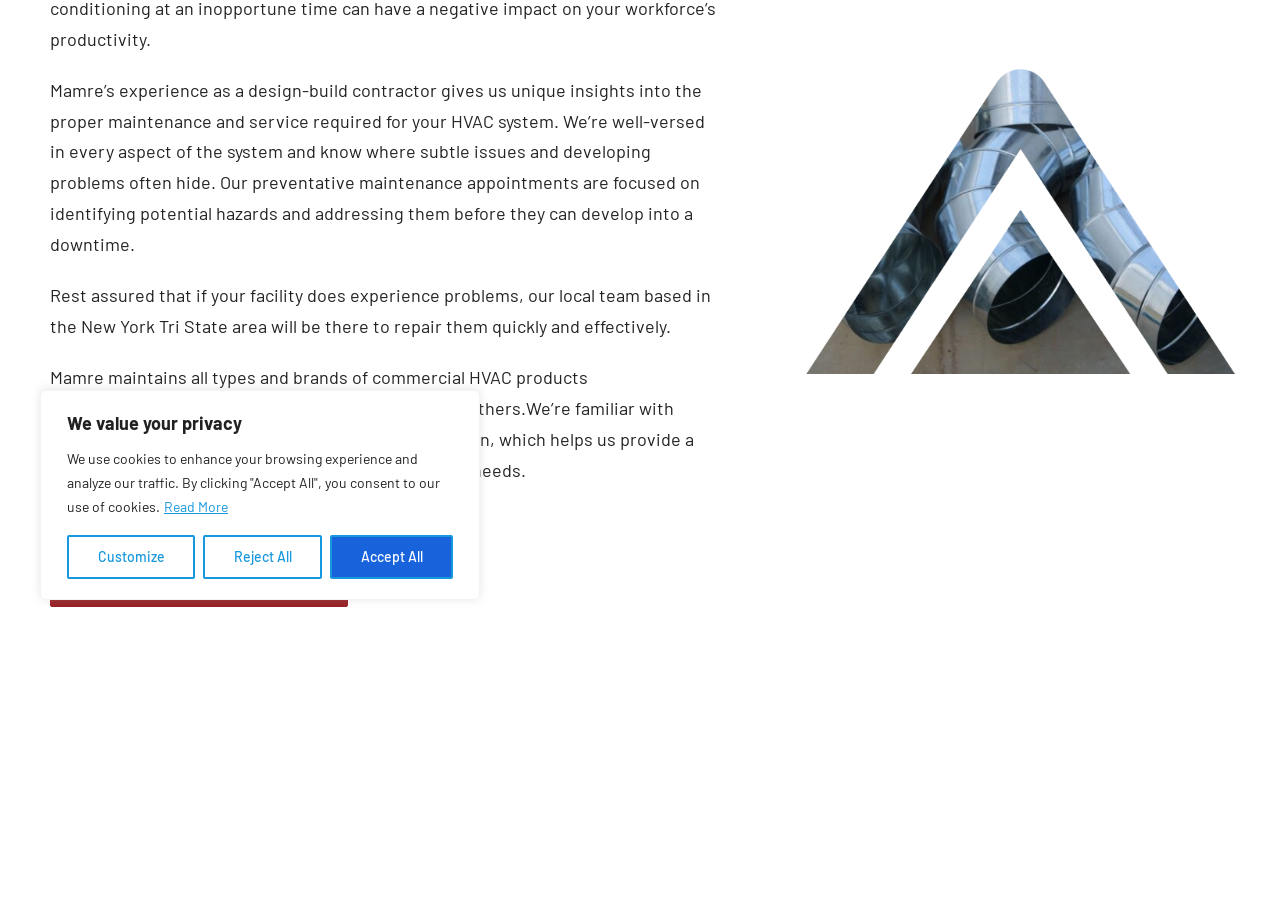Find the bounding box coordinates for the HTML element specified by: "Customize".

[0.052, 0.589, 0.152, 0.638]